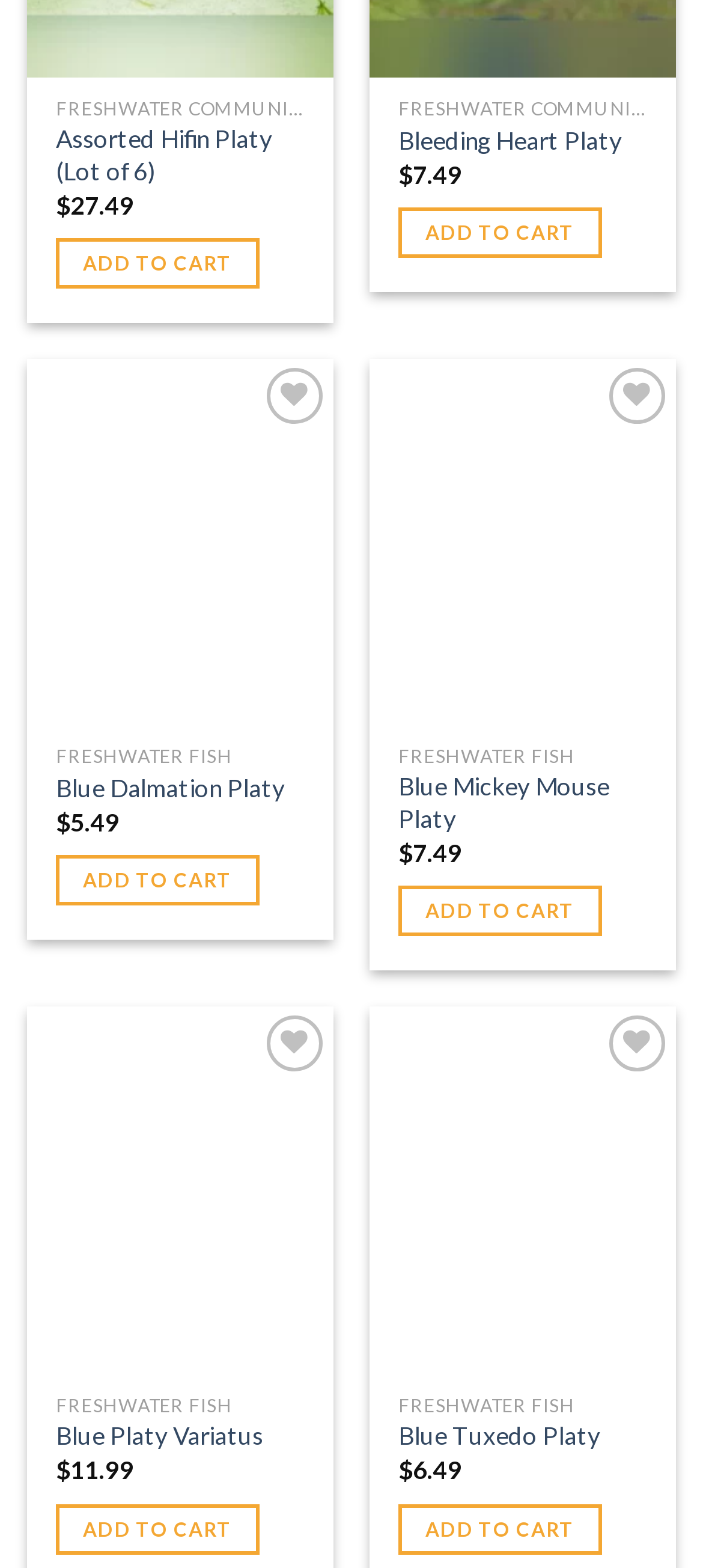From the element description: "parent_node: Add to wishlist aria-label="Wishlist"", extract the bounding box coordinates of the UI element. The coordinates should be expressed as four float numbers between 0 and 1, in the order [left, top, right, bottom].

[0.379, 0.234, 0.458, 0.27]